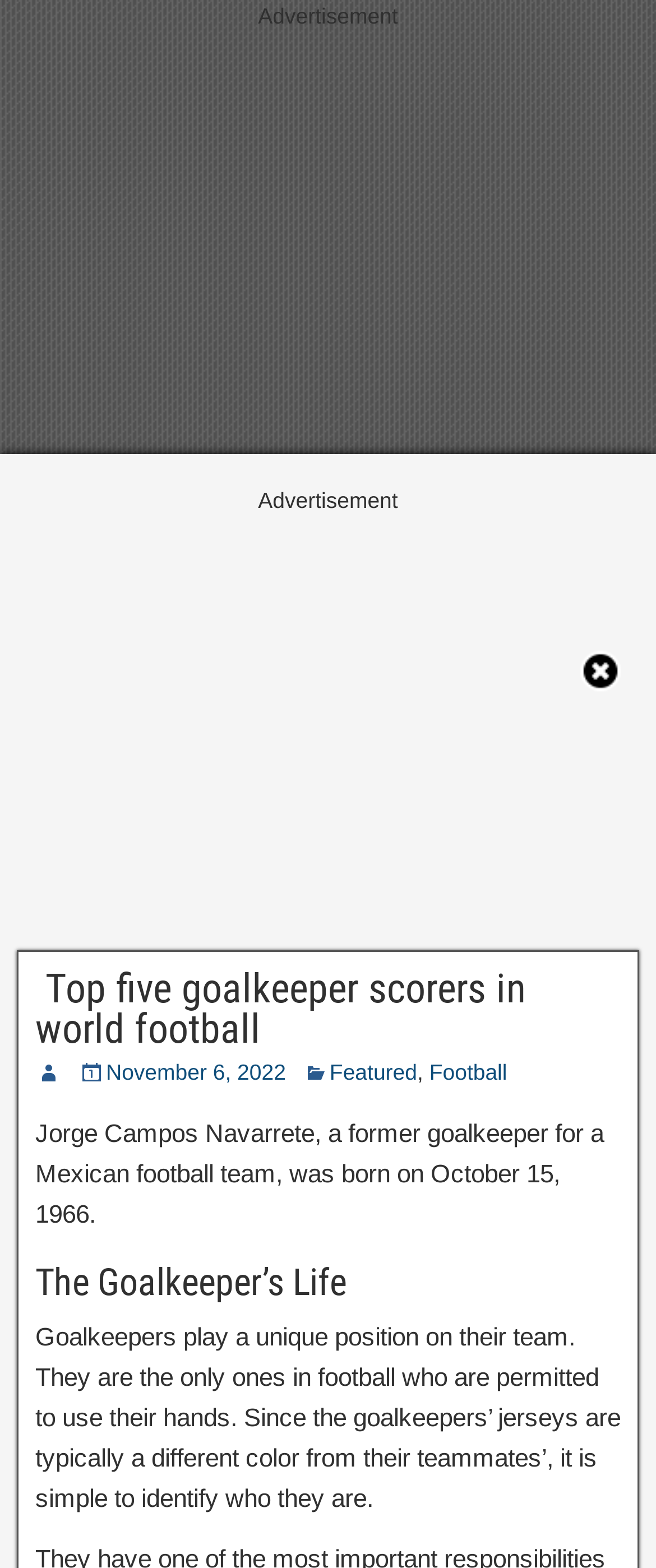Find the bounding box of the UI element described as follows: "alt="x"".

[0.885, 0.427, 0.946, 0.444]